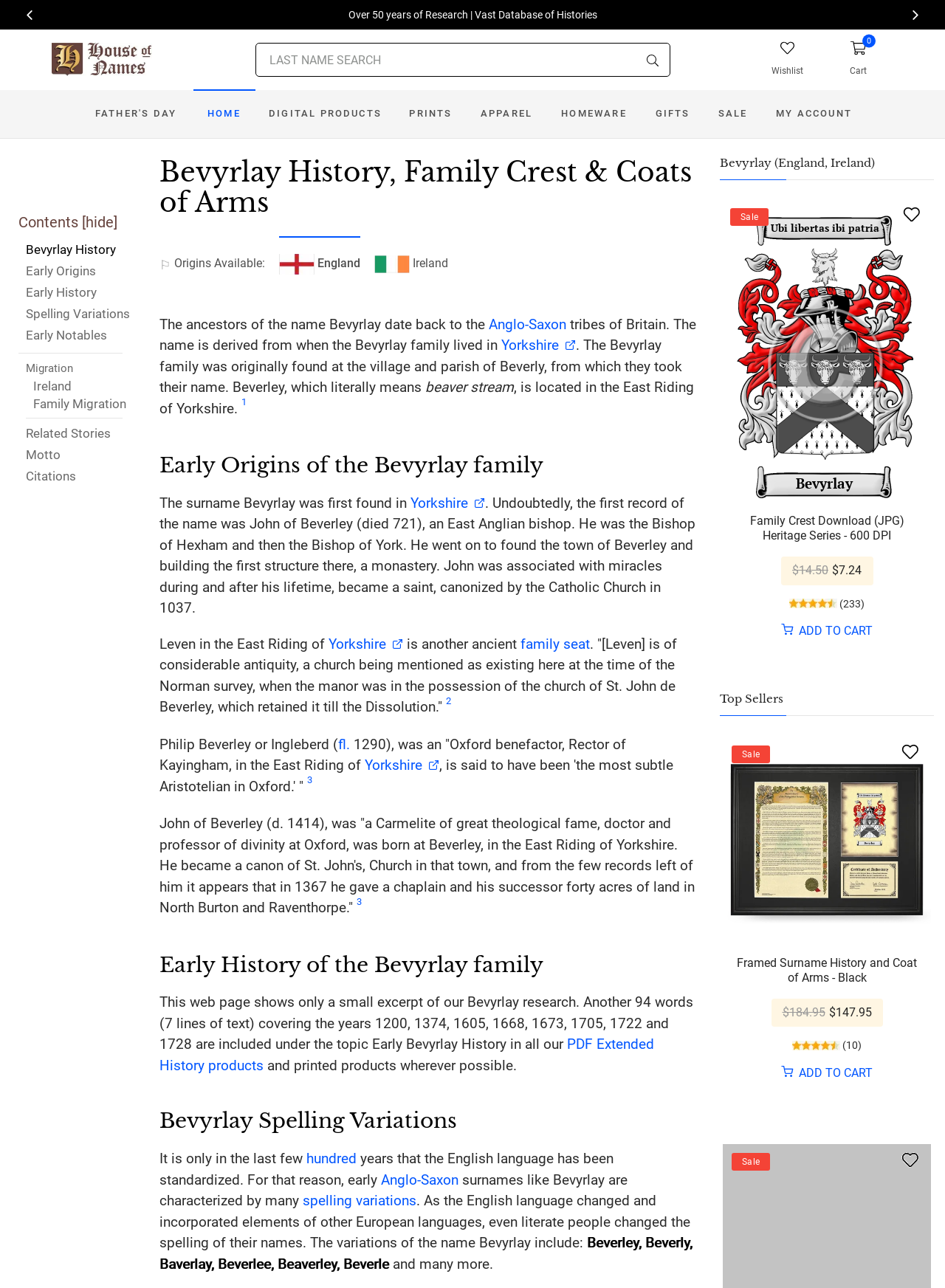Refer to the screenshot and give an in-depth answer to this question: What is the origin of the name Bevyrlay?

Based on the webpage, it is mentioned that the Bevyrlay family history is for the English origin, which suggests that the name Bevyrlay originated from England.